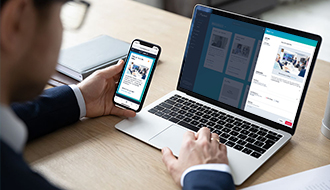Generate a comprehensive description of the image.

The image depicts a user engaging with the Flipdeck platform, showcasing the functionality of cross-device compatibility. On the left, the user holds a smartphone displaying a streamlined version of the Flipdeck interface, featuring a visual display of content cards. On the right, a laptop screen reveals an expanded view of the same platform, allowing the user to manage and interact with content seamlessly. This juxtaposition emphasizes the ease of accessing and editing digital materials across devices, exemplifying a modern approach to information management. The workspace is minimalistic, with a notebook and a silver tablet positioned in the background, suggesting a professional setting conducive to productivity and collaboration.